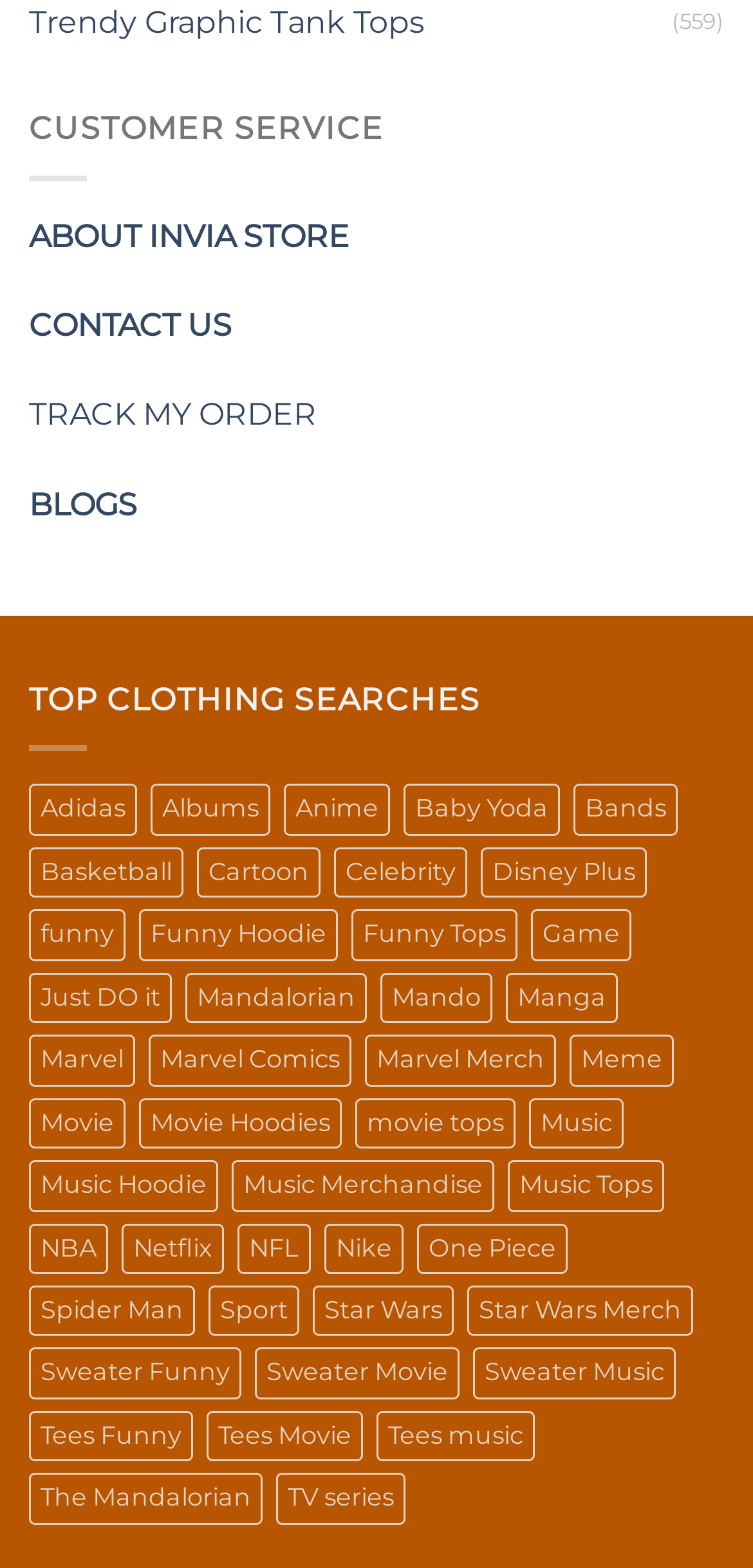Analyze the image and deliver a detailed answer to the question: Is there a category for 'Star Wars' products?

I searched for the text 'Star Wars' in the links under the 'TOP CLOTHING SEARCHES' heading, and I found a link with the text 'Star Wars (255 products)', which indicates that there is a category for 'Star Wars' products.